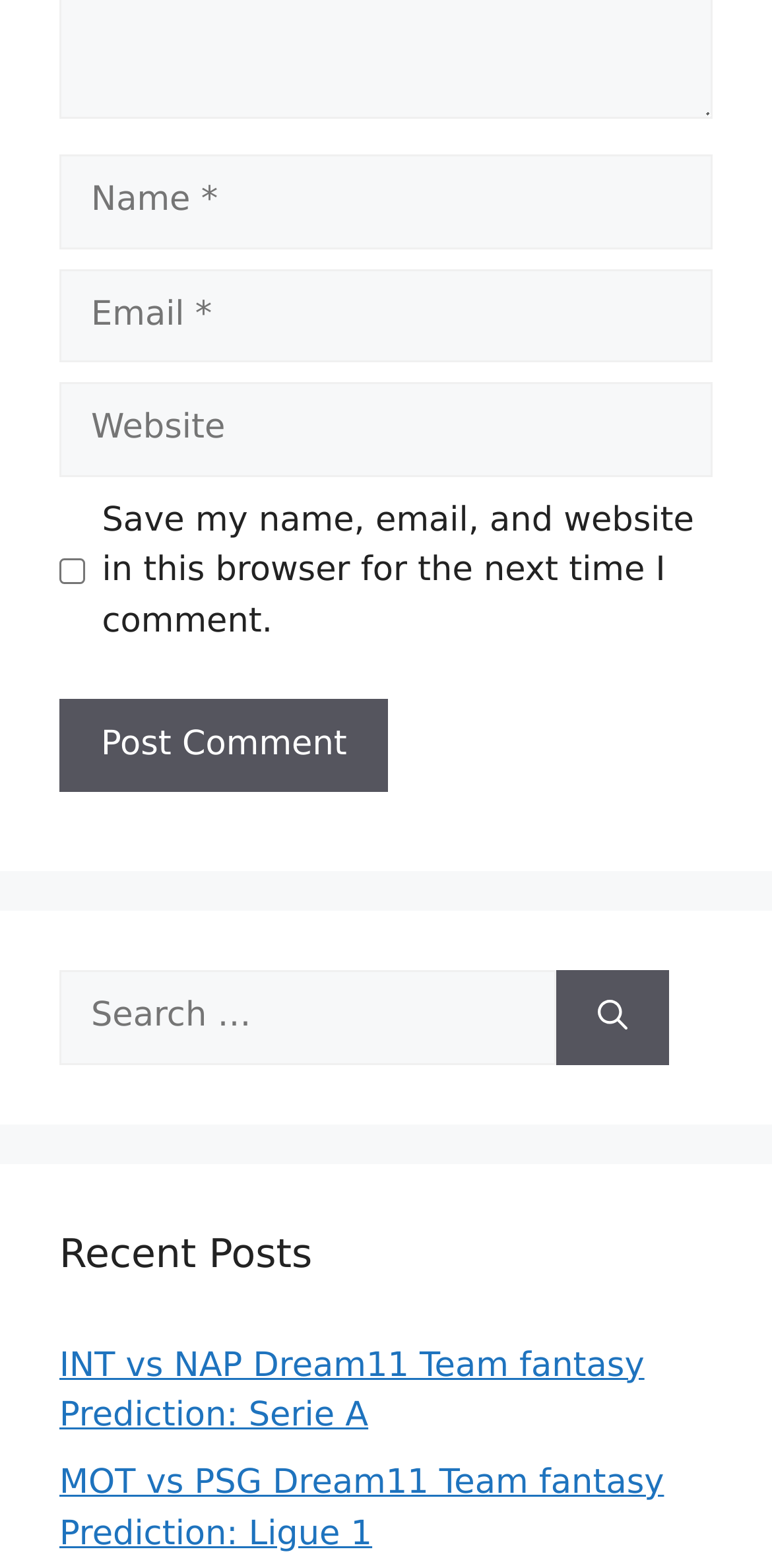What is the function of the searchbox?
Please use the image to provide a one-word or short phrase answer.

Search for: